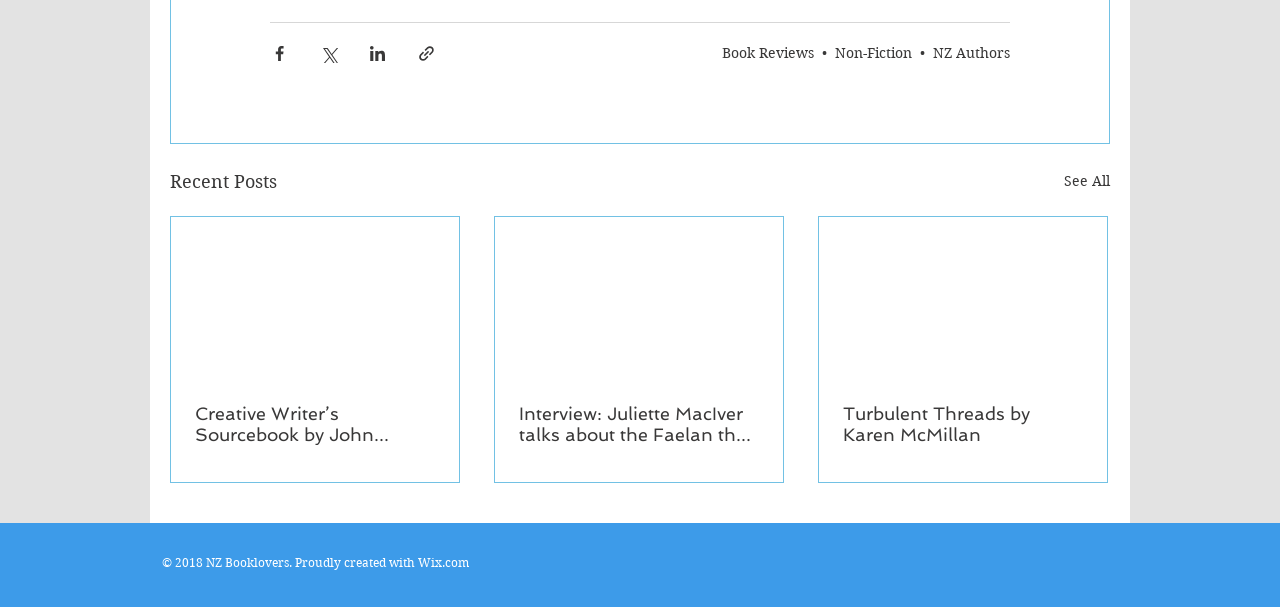Determine the bounding box coordinates for the clickable element to execute this instruction: "Check the Social Bar". Provide the coordinates as four float numbers between 0 and 1, i.e., [left, top, right, bottom].

[0.781, 0.896, 0.824, 0.937]